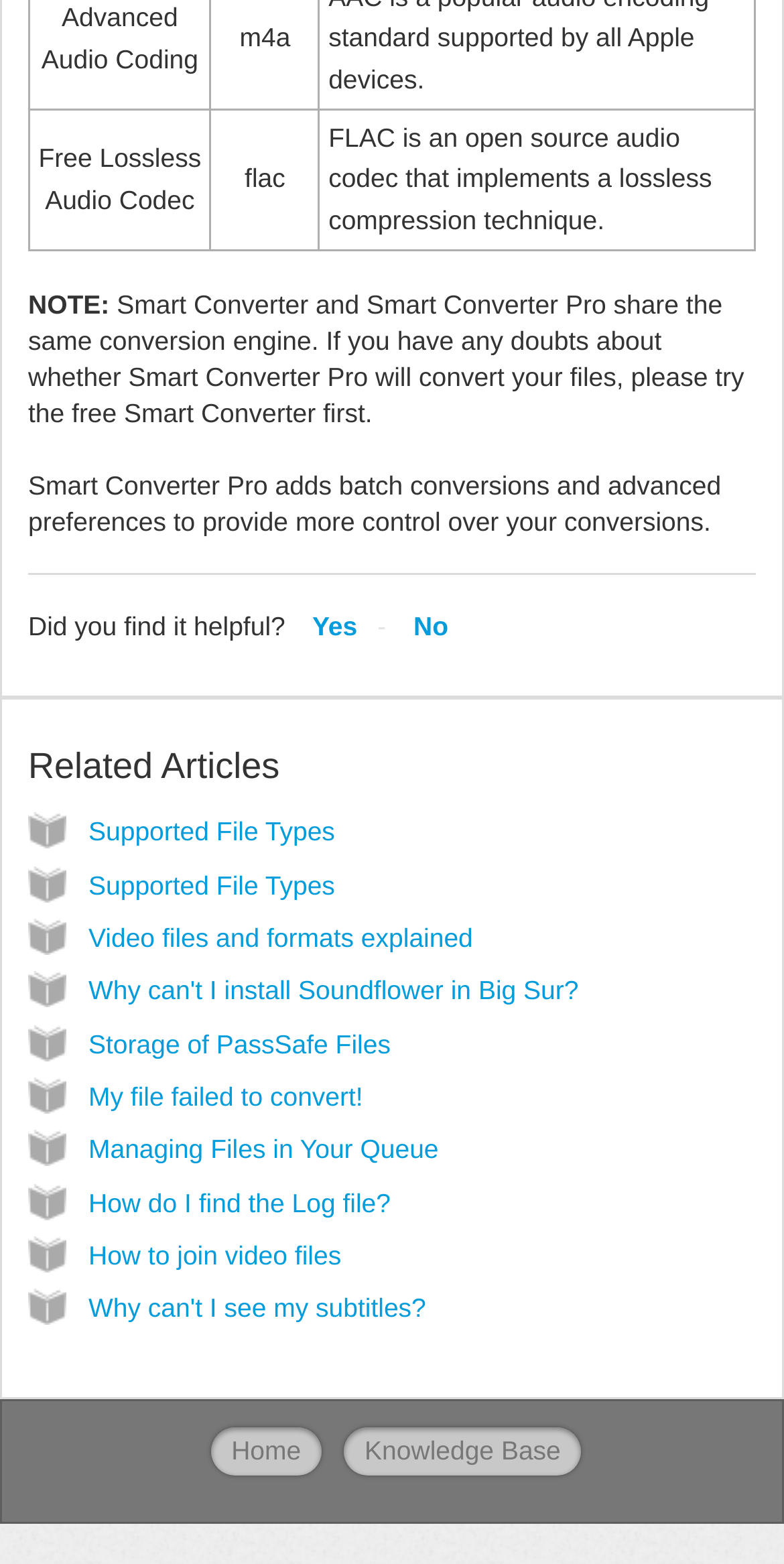Identify the bounding box coordinates of the clickable region required to complete the instruction: "Click on 'Knowledge Base'". The coordinates should be given as four float numbers within the range of 0 and 1, i.e., [left, top, right, bottom].

[0.439, 0.912, 0.741, 0.943]